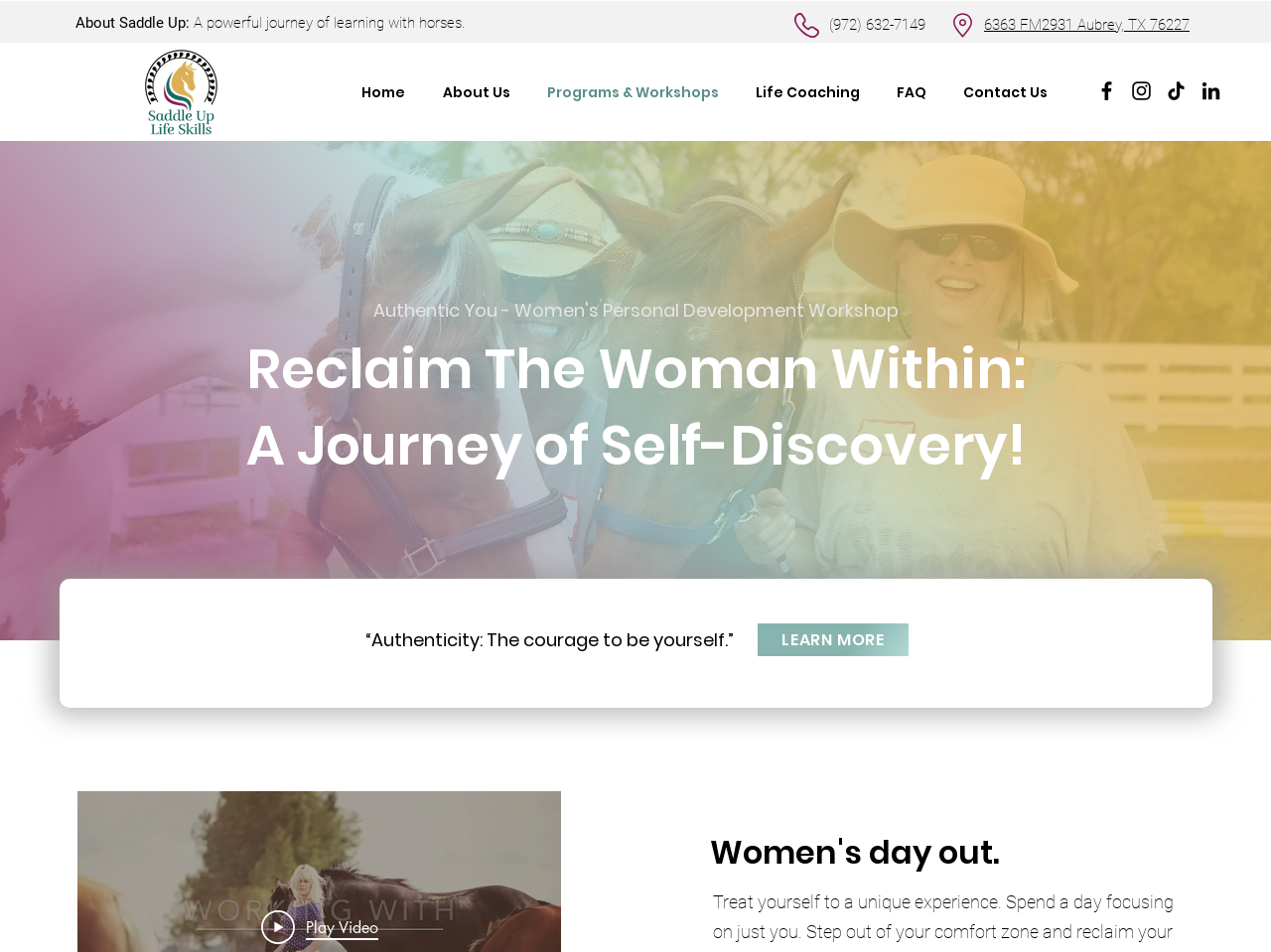Determine the bounding box coordinates for the element that should be clicked to follow this instruction: "Learn about the school's history". The coordinates should be given as four float numbers between 0 and 1, in the format [left, top, right, bottom].

None